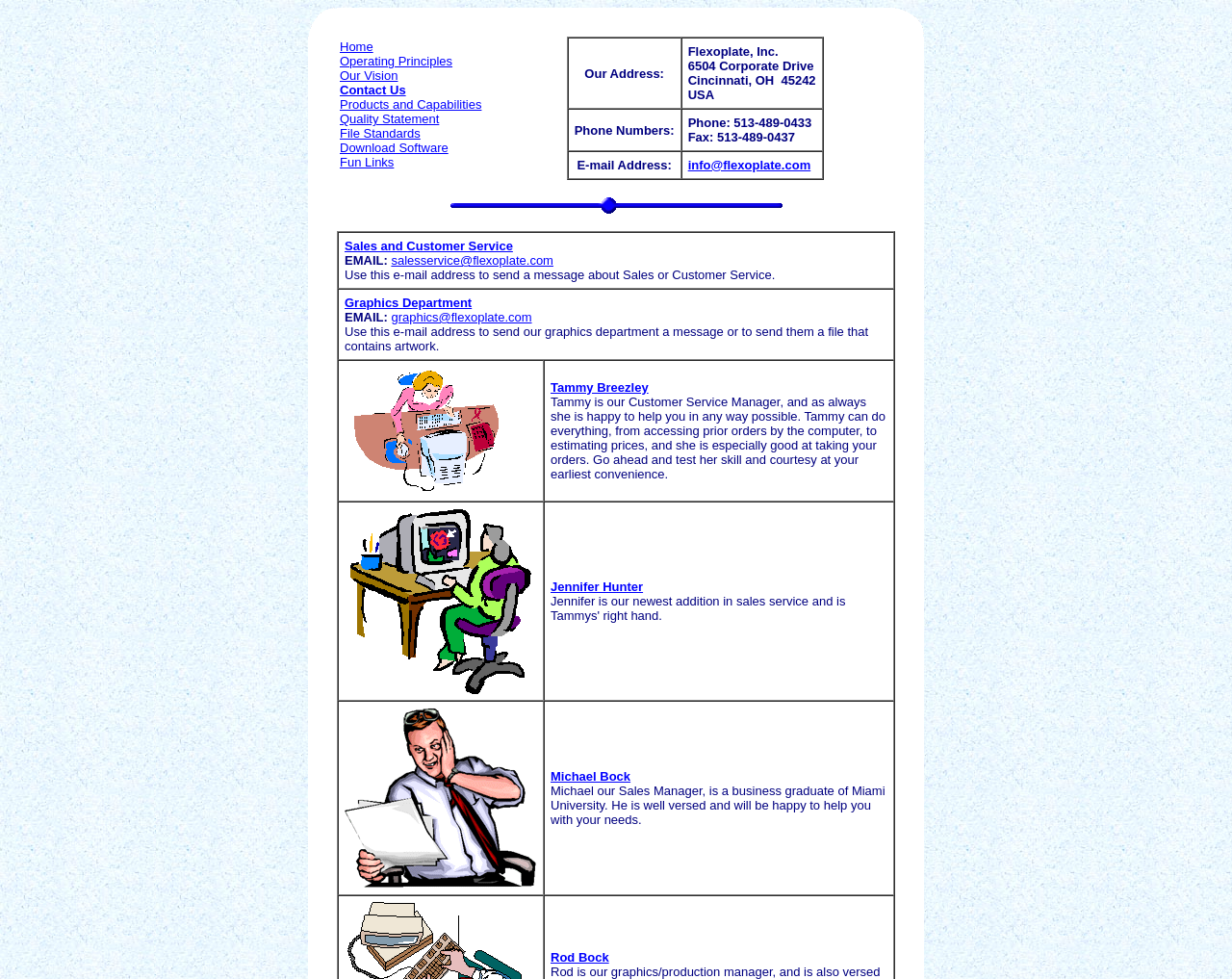Please find the bounding box coordinates of the element that needs to be clicked to perform the following instruction: "Click the Home link". The bounding box coordinates should be four float numbers between 0 and 1, represented as [left, top, right, bottom].

[0.276, 0.04, 0.303, 0.055]